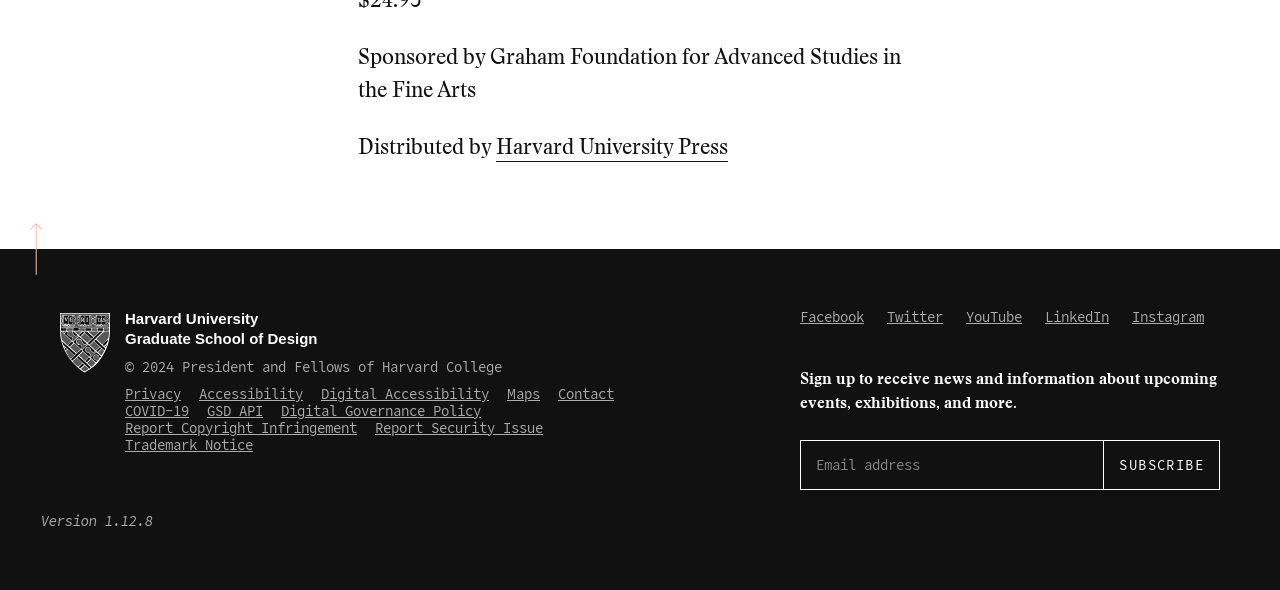How many links are available in the footer section?
Based on the visual content, answer with a single word or a brief phrase.

13